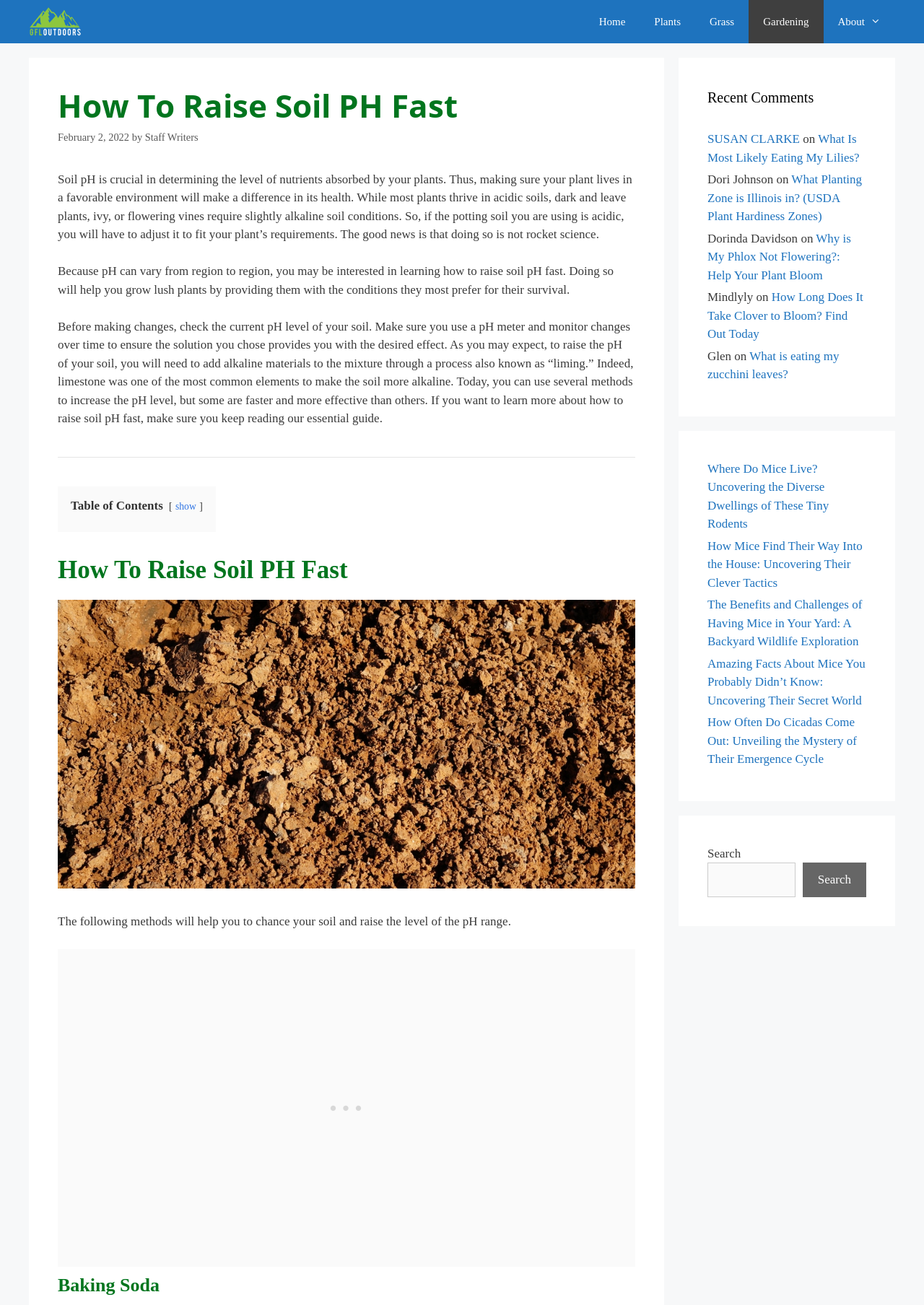Locate the bounding box coordinates of the clickable area needed to fulfill the instruction: "Click on the 'Gardening' link".

[0.81, 0.0, 0.891, 0.033]